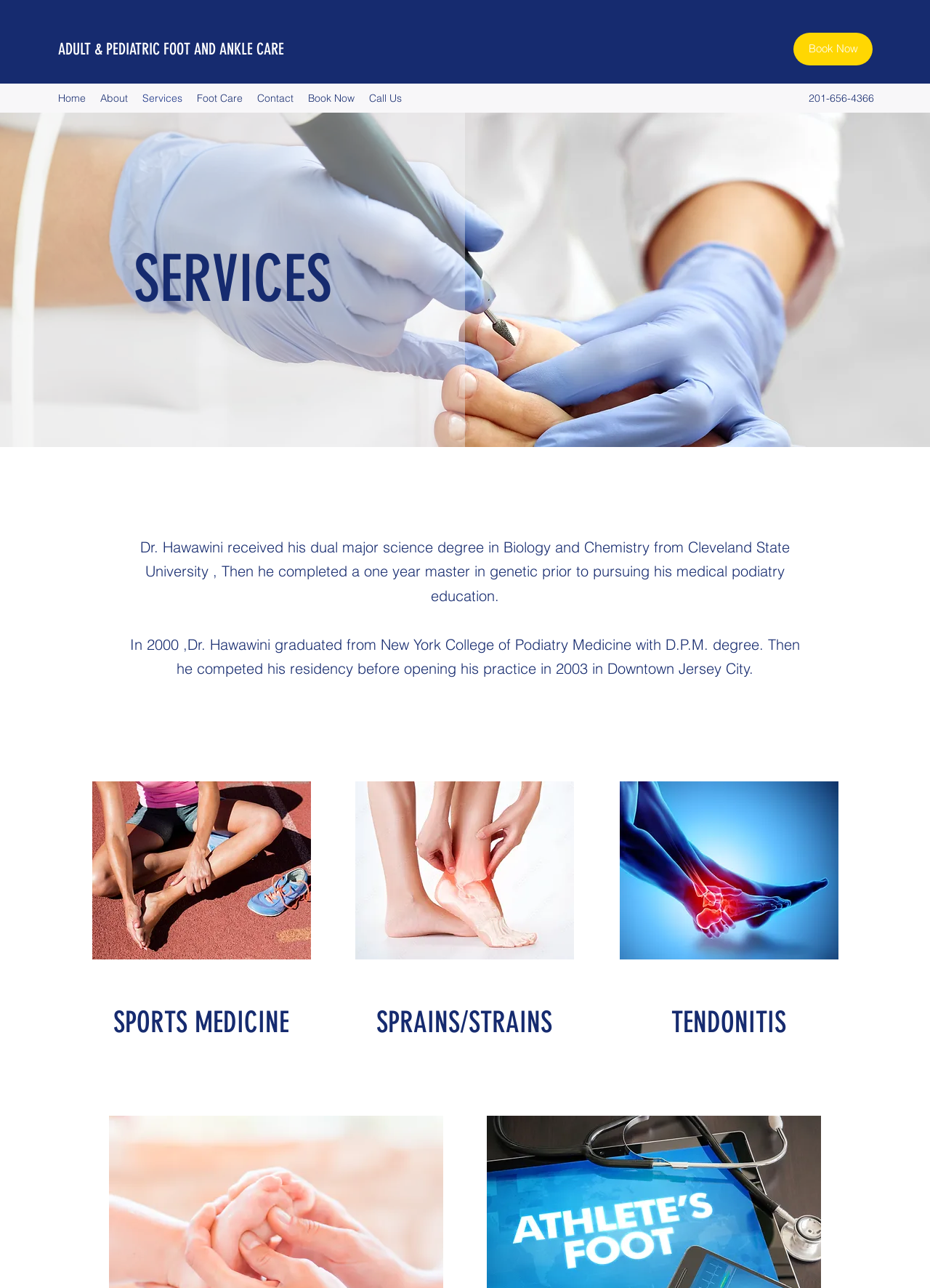Please identify the coordinates of the bounding box that should be clicked to fulfill this instruction: "Navigate to About".

[0.1, 0.068, 0.145, 0.085]